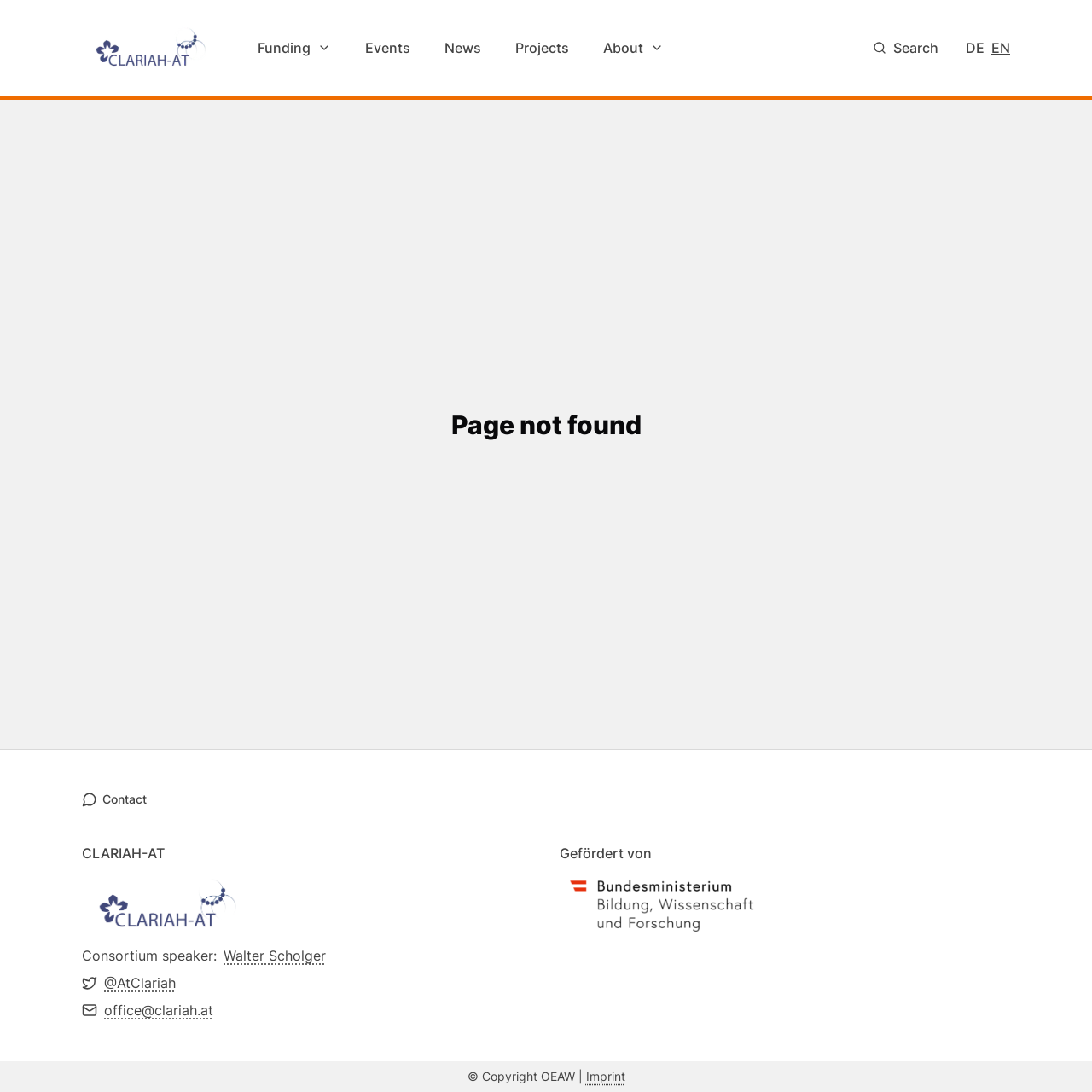Reply to the question with a single word or phrase:
Where is the search button located?

Top right